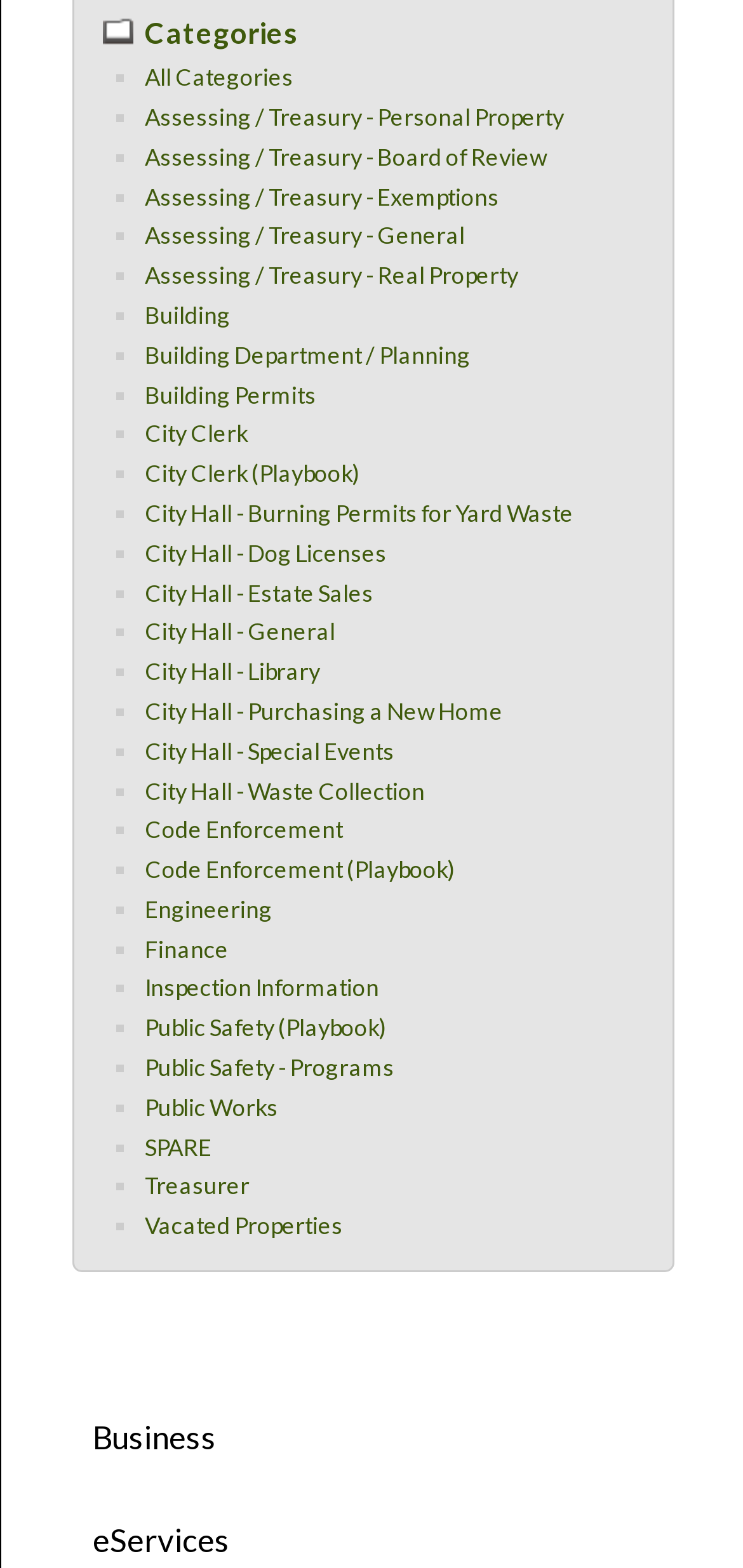Locate the bounding box coordinates of the clickable region necessary to complete the following instruction: "View 'Assessing / Treasury - Personal Property'". Provide the coordinates in the format of four float numbers between 0 and 1, i.e., [left, top, right, bottom].

[0.195, 0.066, 0.759, 0.084]